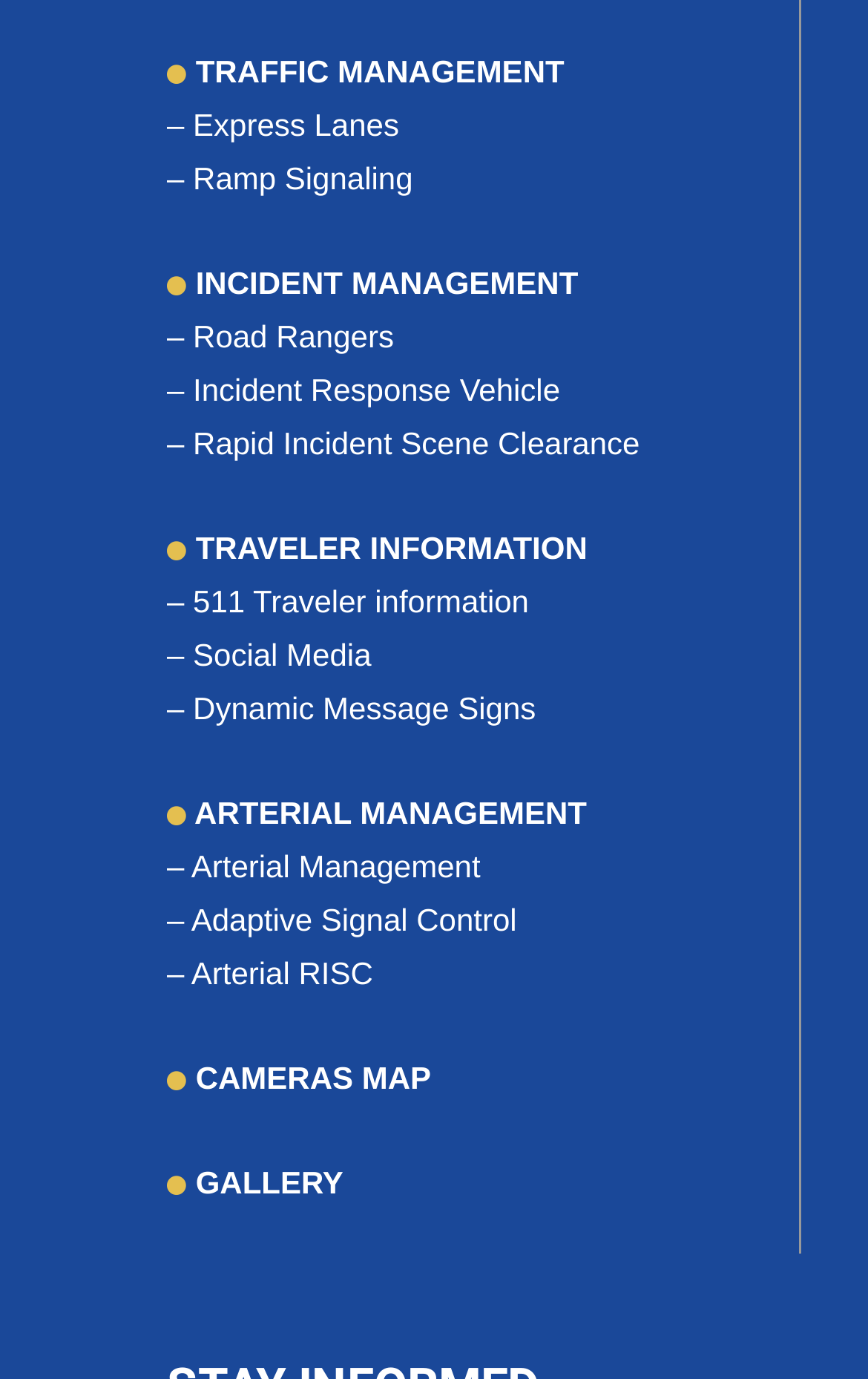Please identify the bounding box coordinates of the region to click in order to complete the given instruction: "View Express Lanes". The coordinates should be four float numbers between 0 and 1, i.e., [left, top, right, bottom].

[0.222, 0.078, 0.46, 0.104]